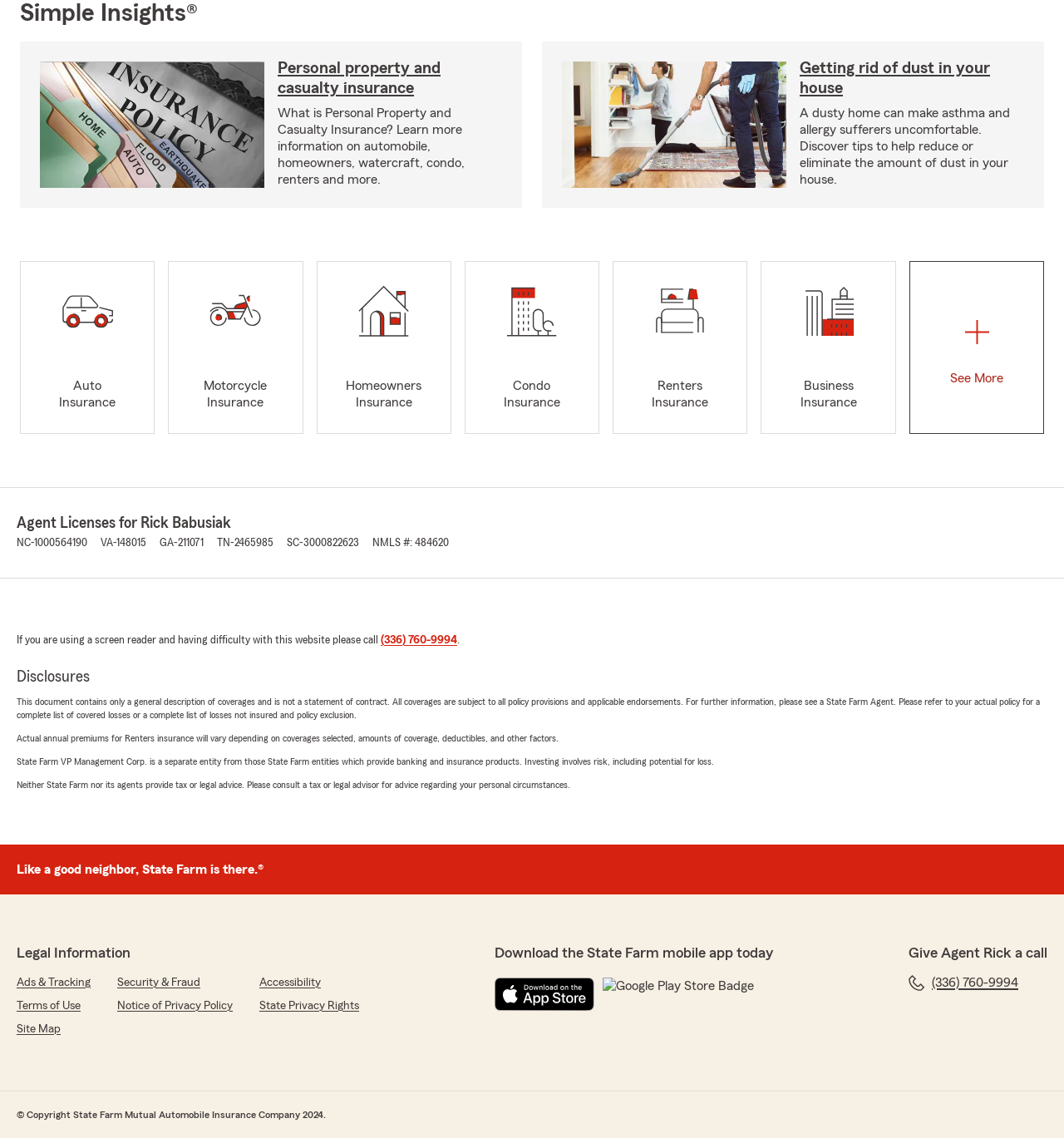Determine the bounding box for the UI element as described: "aria-label="Download on the App Store"". The coordinates should be represented as four float numbers between 0 and 1, formatted as [left, top, right, bottom].

[0.465, 0.859, 0.558, 0.888]